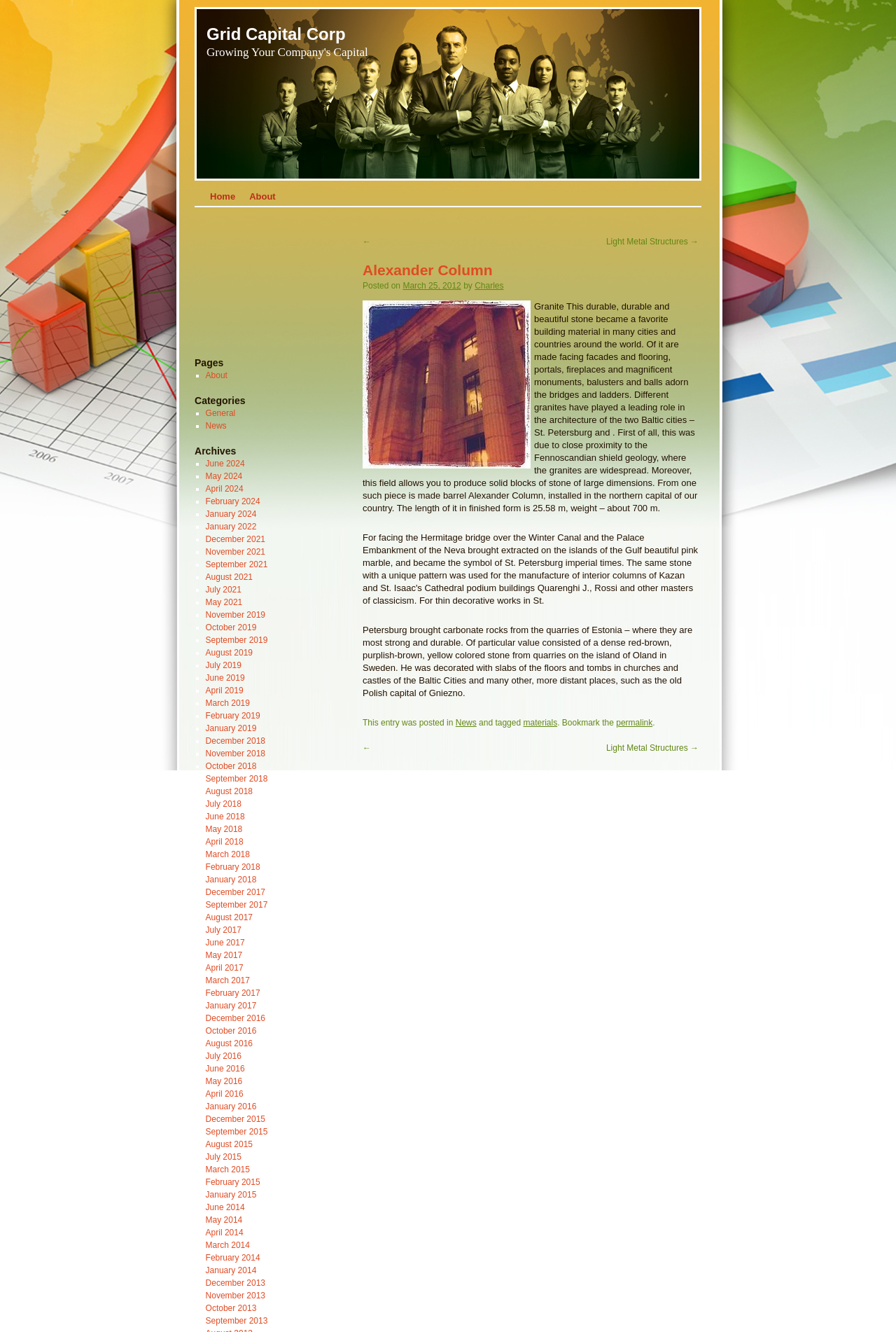Please pinpoint the bounding box coordinates for the region I should click to adhere to this instruction: "View the 'About' page".

[0.27, 0.141, 0.315, 0.155]